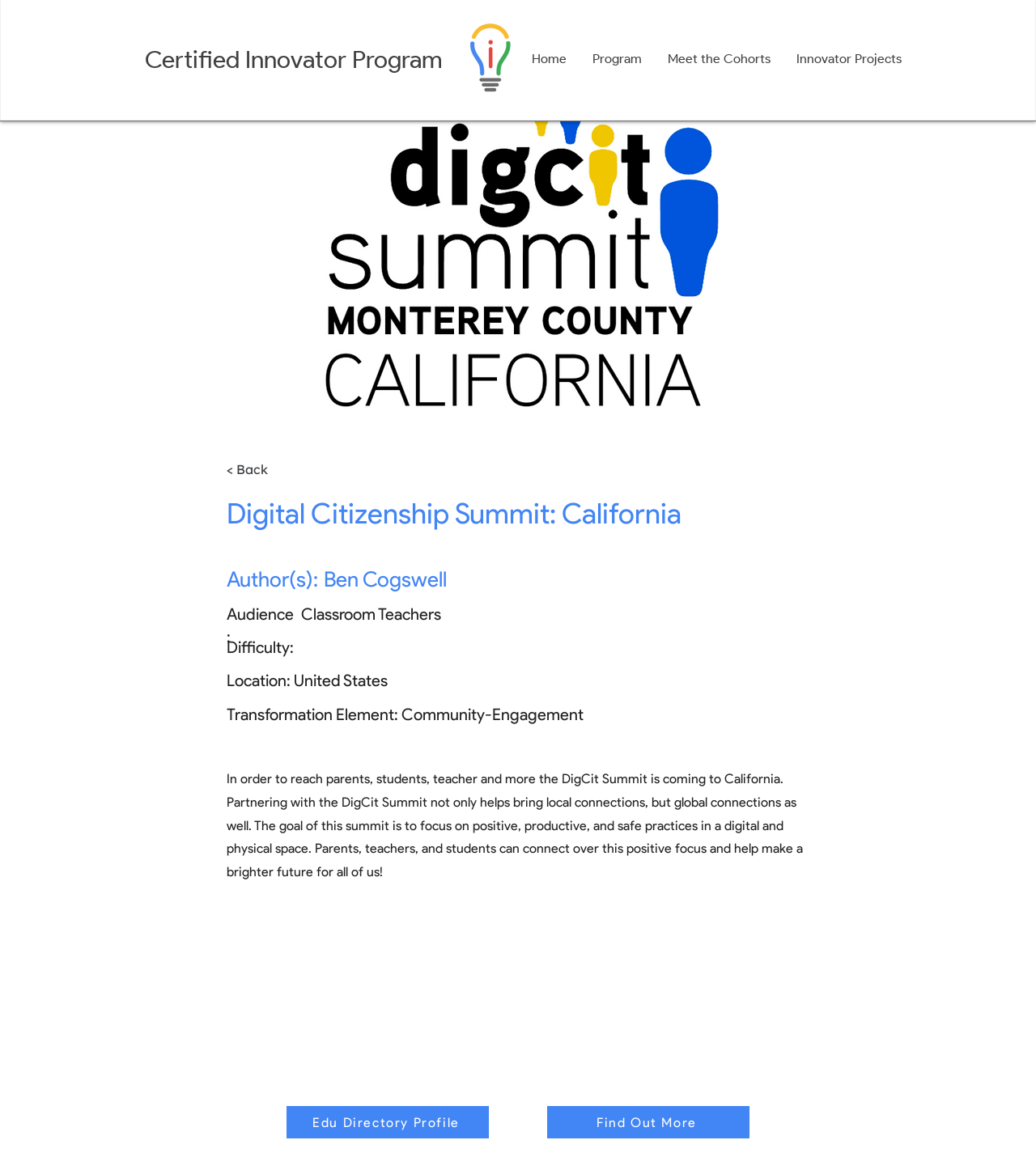Pinpoint the bounding box coordinates of the element that must be clicked to accomplish the following instruction: "Learn more about the Certified Innovator Program". The coordinates should be in the format of four float numbers between 0 and 1, i.e., [left, top, right, bottom].

[0.123, 0.038, 0.445, 0.064]